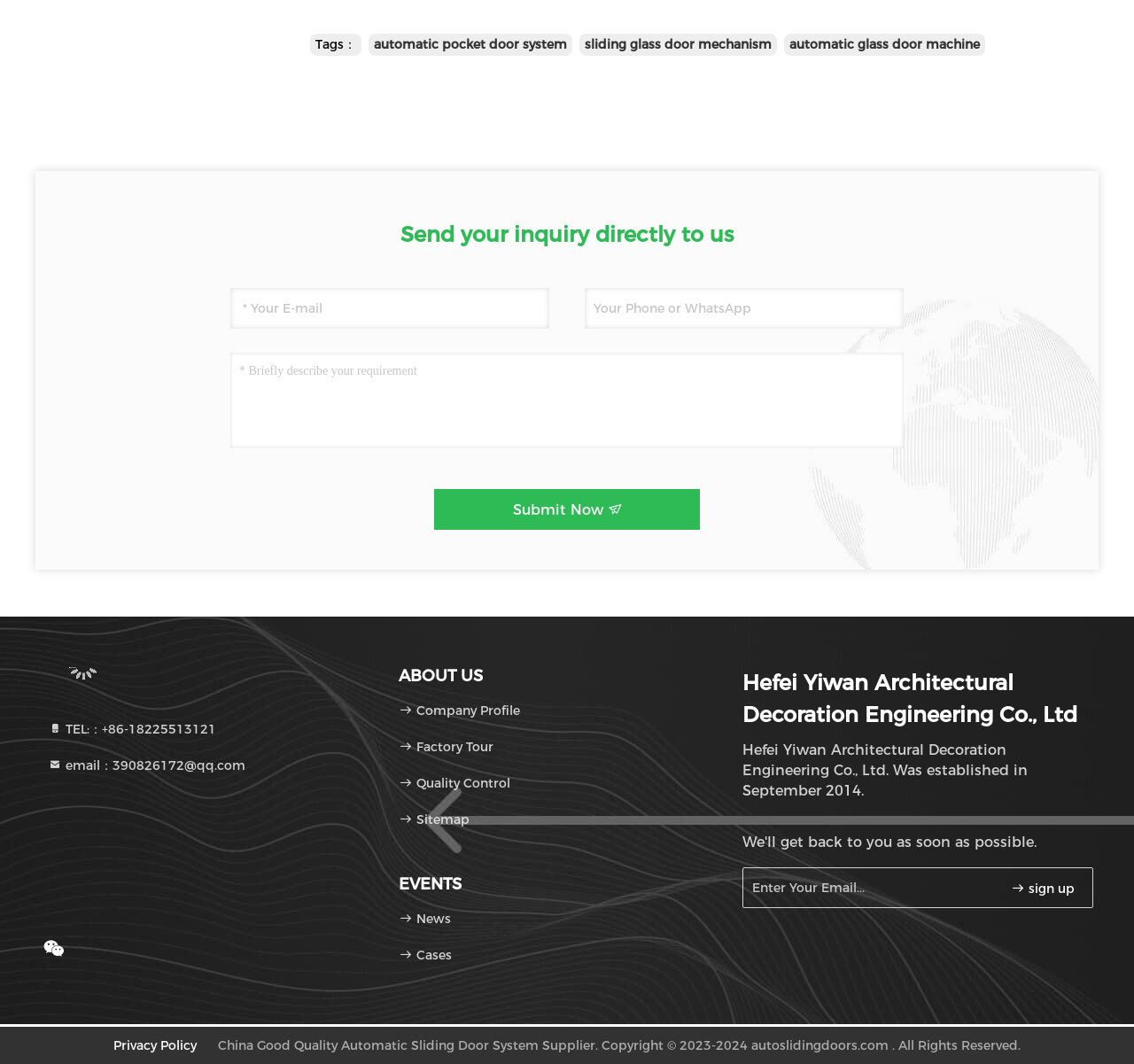Can you find the bounding box coordinates of the area I should click to execute the following instruction: "Search for automatic pocket door system"?

[0.33, 0.034, 0.5, 0.049]